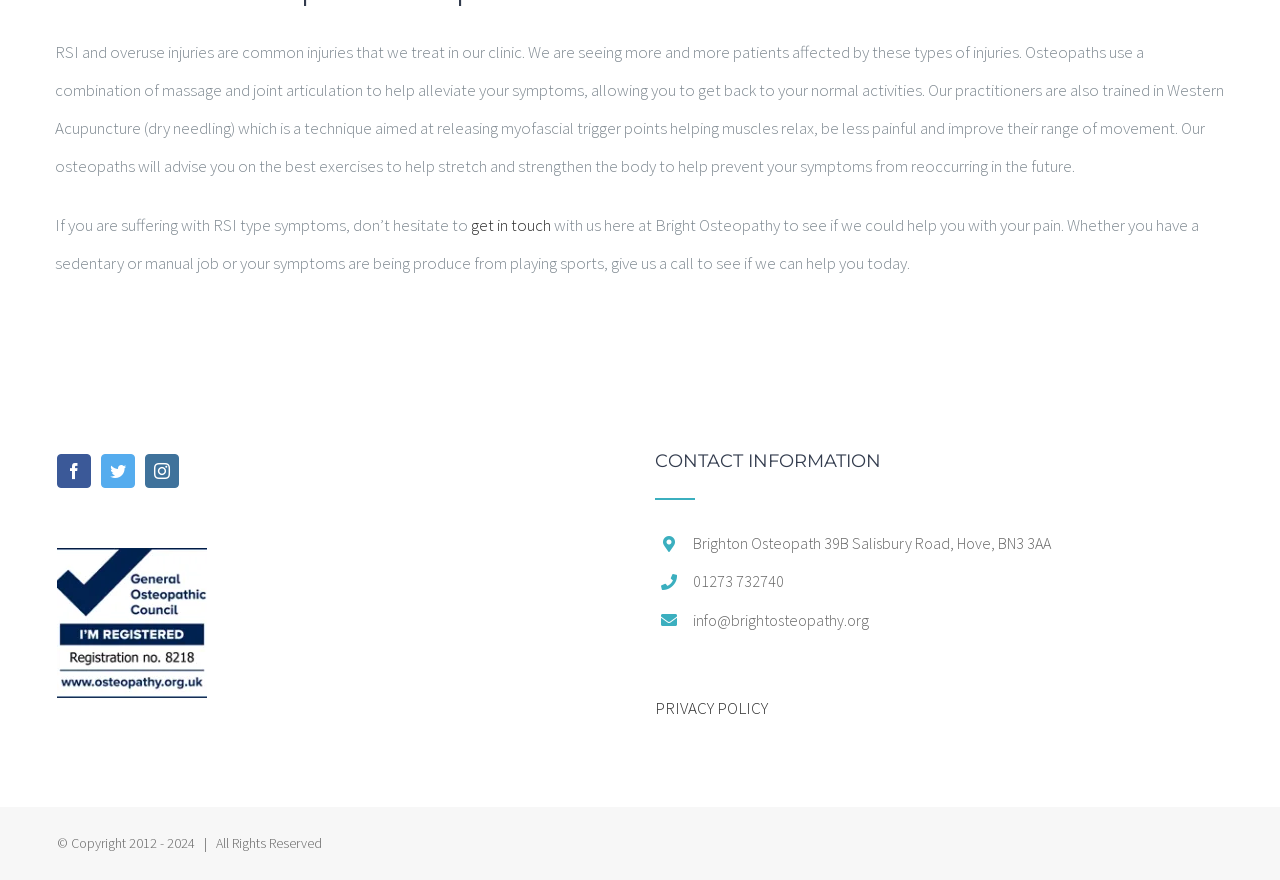Bounding box coordinates are specified in the format (top-left x, top-left y, bottom-right x, bottom-right y). All values are floating point numbers bounded between 0 and 1. Please provide the bounding box coordinate of the region this sentence describes: title="Facebook"

None